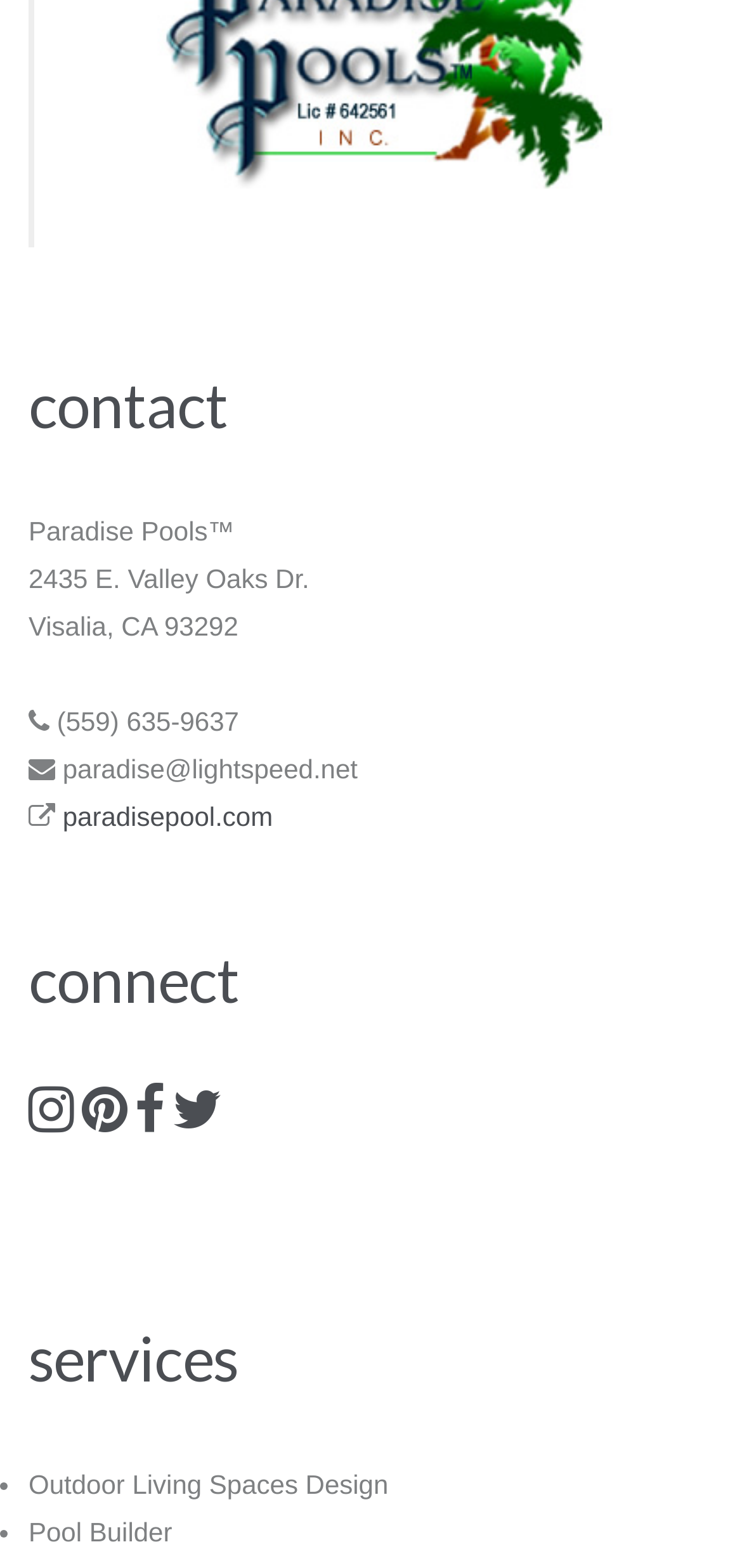Can you give a detailed response to the following question using the information from the image? What is the last service listed?

The last service listed is obtained from the StaticText element 'Pool Builder' located at the bottom of the webpage, which is part of the list of services offered by the company.